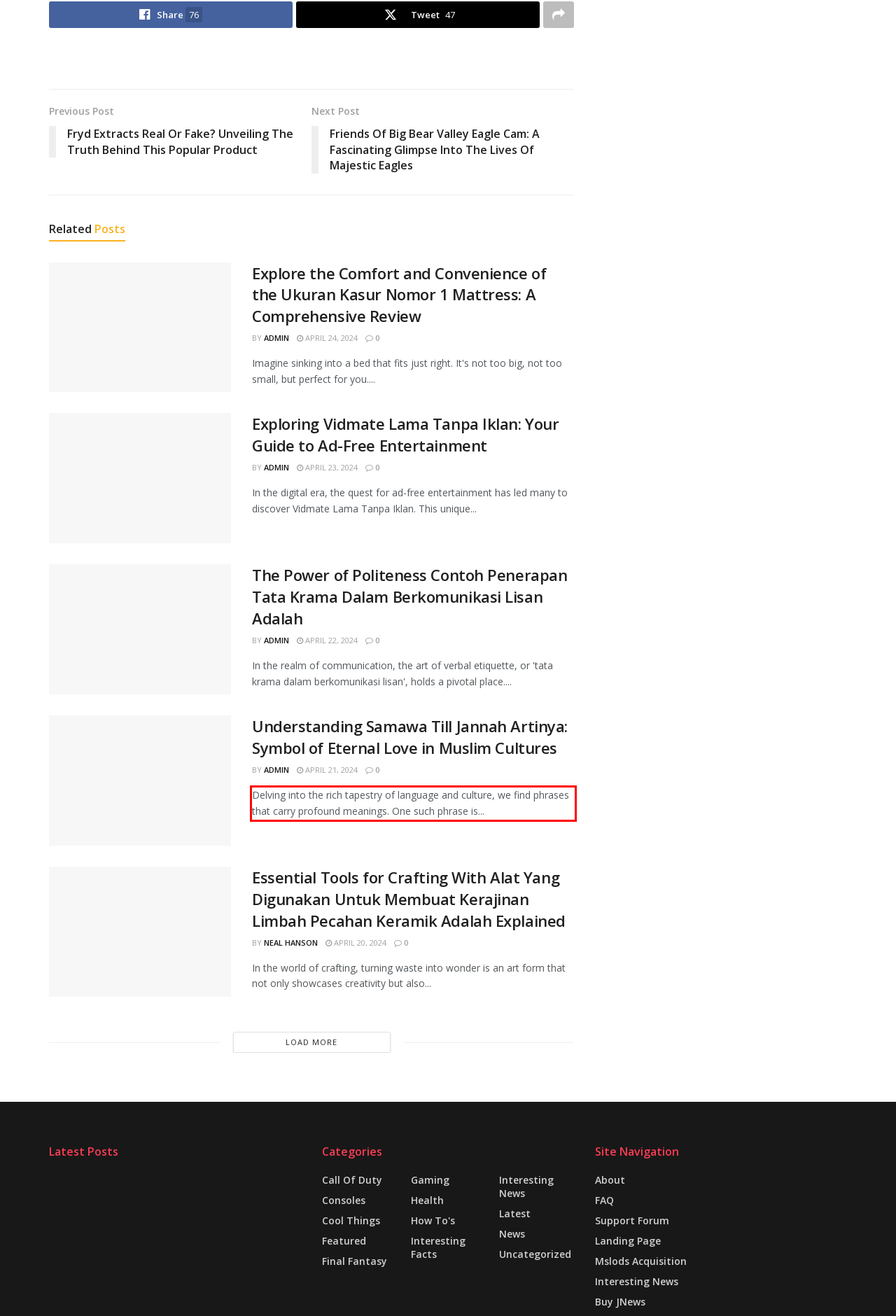Please extract the text content from the UI element enclosed by the red rectangle in the screenshot.

Delving into the rich tapestry of language and culture, we find phrases that carry profound meanings. One such phrase is...